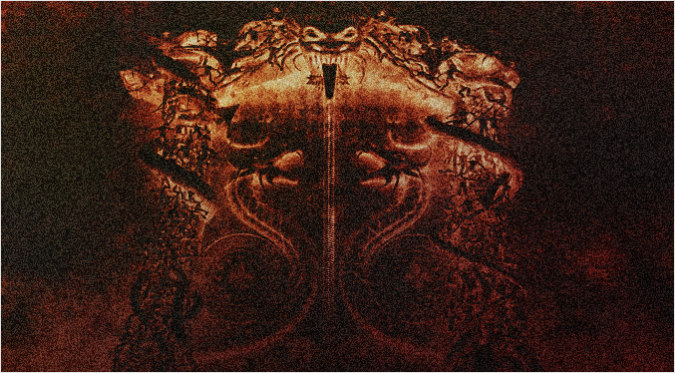What emotions does the artwork evoke?
Examine the image and give a concise answer in one word or a short phrase.

Dread and foreboding